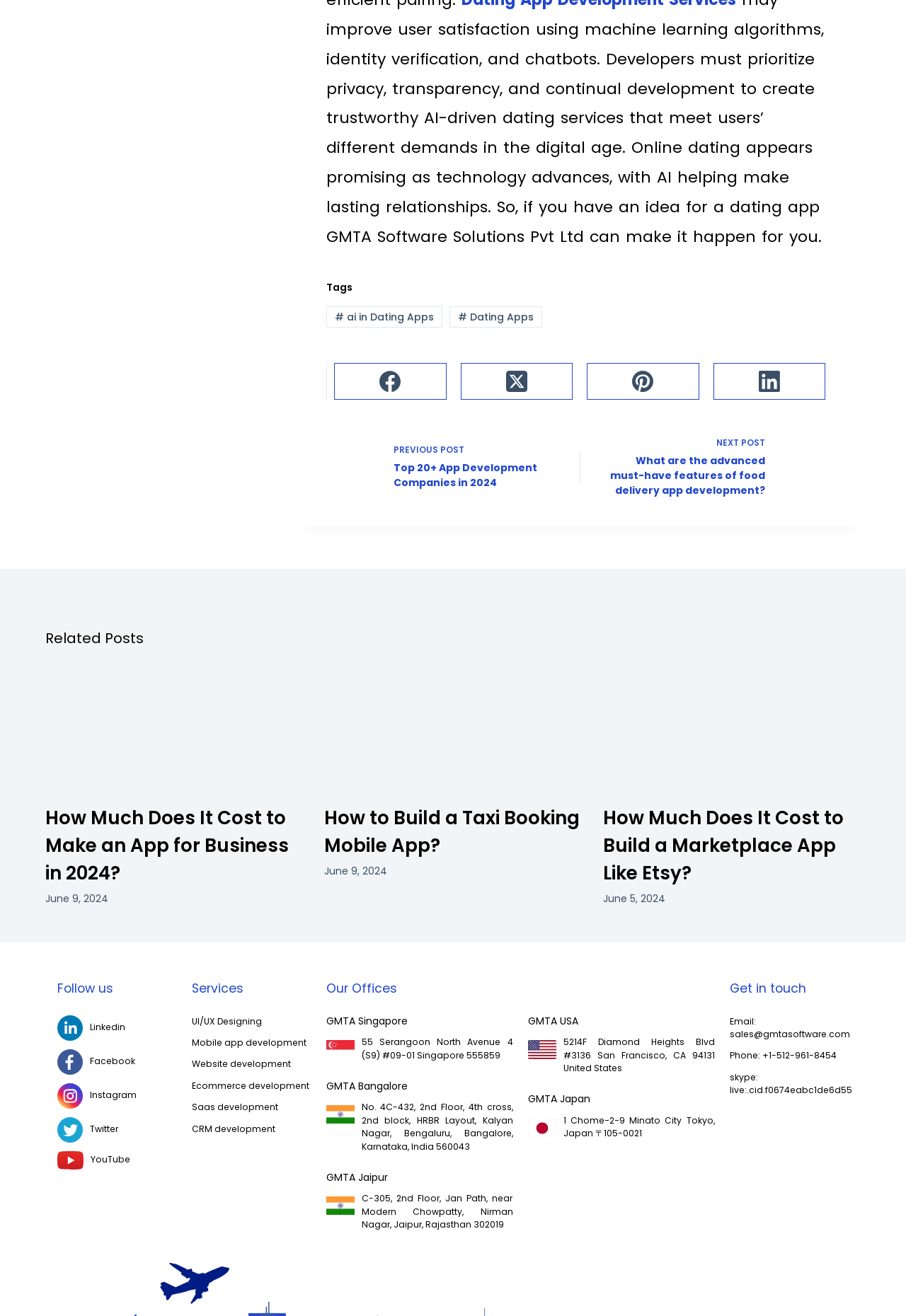What is the phone number to get in touch?
Based on the screenshot, answer the question with a single word or phrase.

+1-512-961-8454